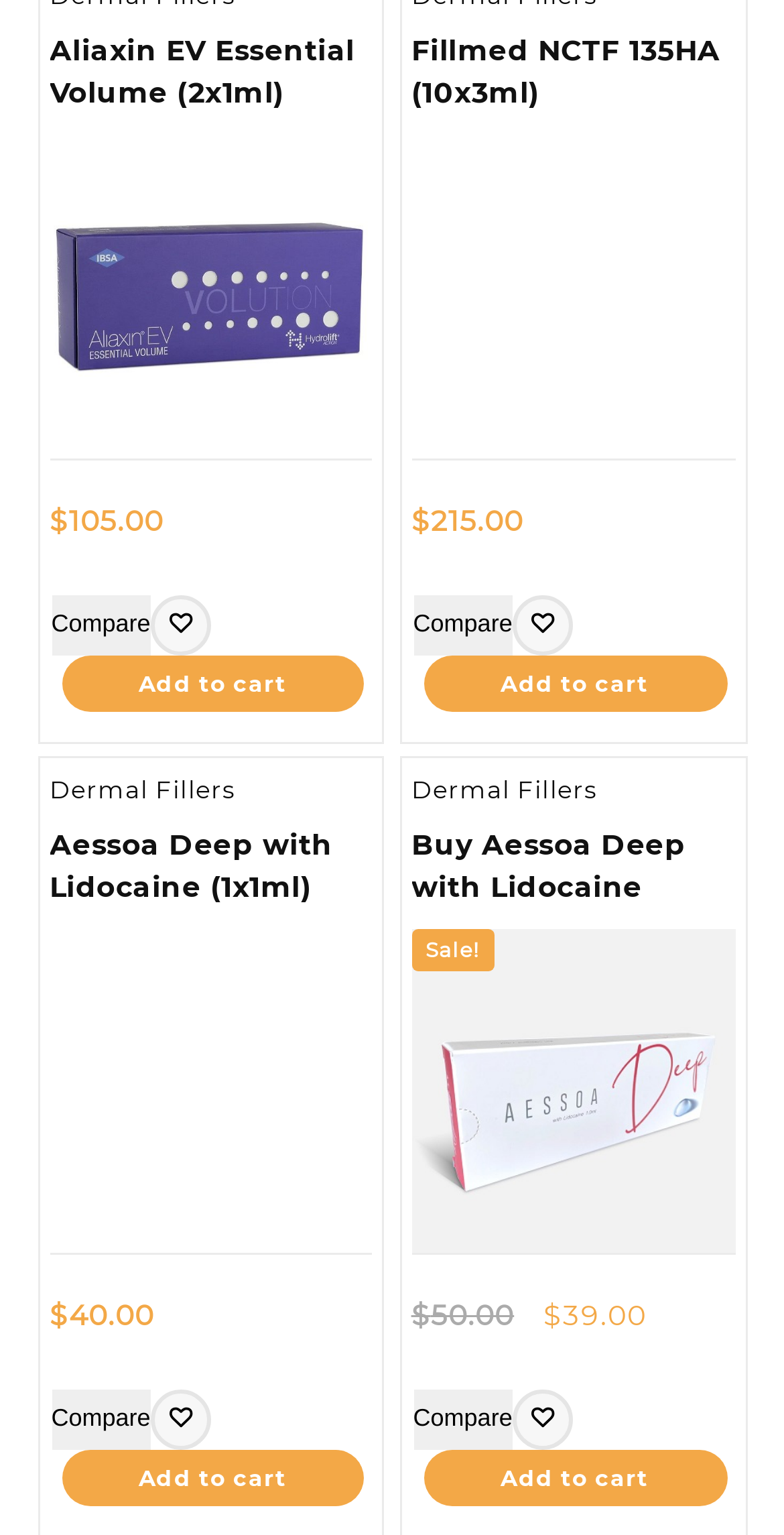Predict the bounding box coordinates of the UI element that matches this description: "Dermal Fillers". The coordinates should be in the format [left, top, right, bottom] with each value between 0 and 1.

[0.524, 0.504, 0.762, 0.524]